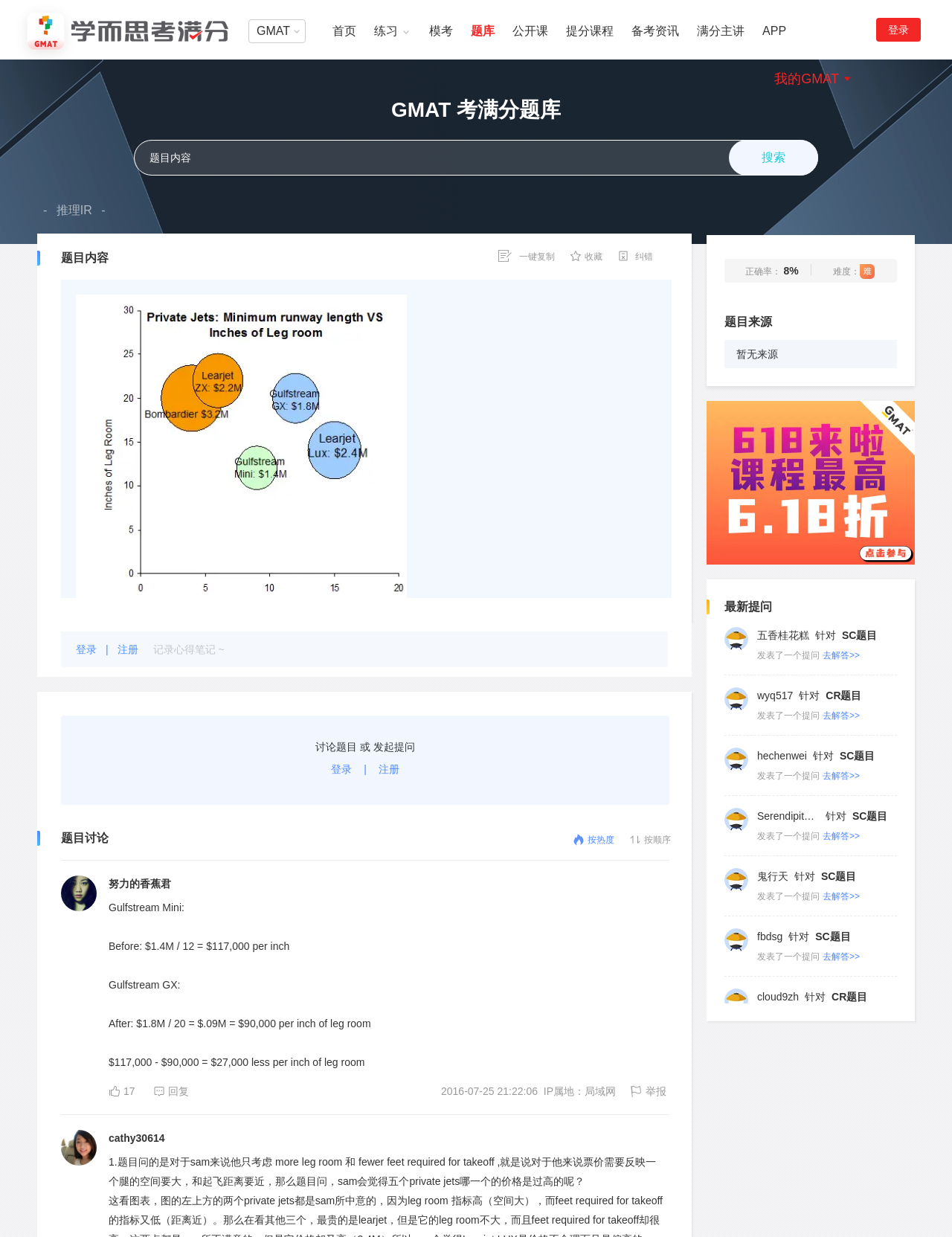Locate and provide the bounding box coordinates for the HTML element that matches this description: "parent_node: 回复".

[0.114, 0.889, 0.68, 0.95]